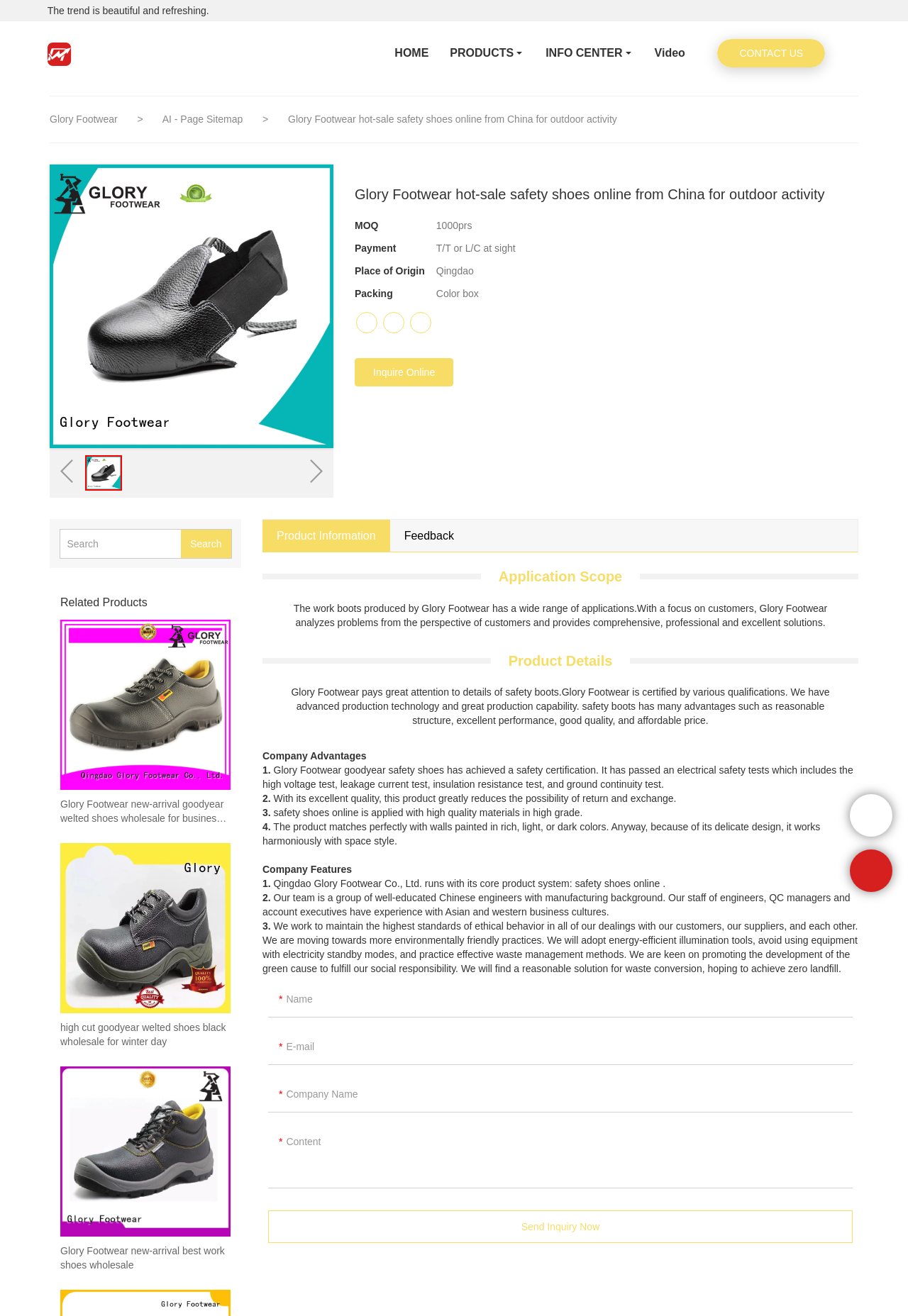Identify the bounding box coordinates of the clickable region to carry out the given instruction: "Contact us".

[0.79, 0.036, 0.909, 0.045]